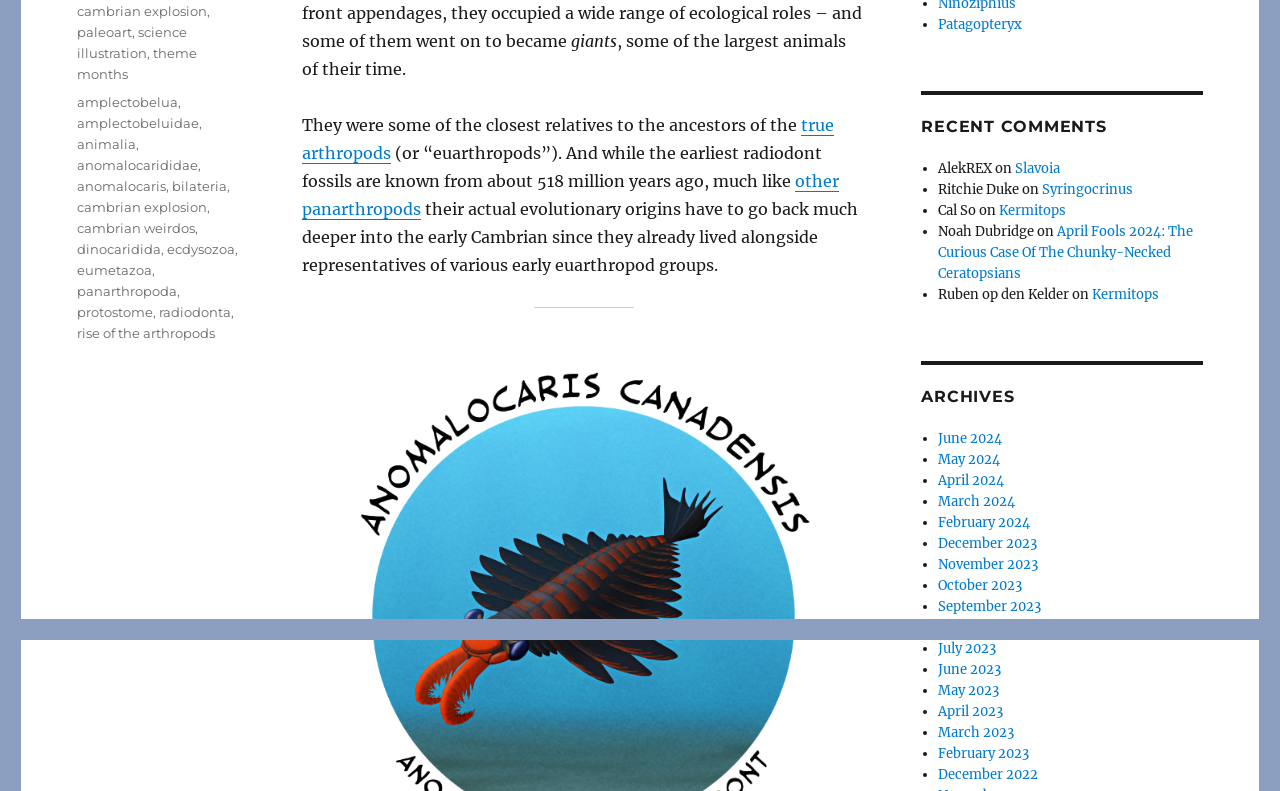Using the provided element description "June 2024", determine the bounding box coordinates of the UI element.

[0.733, 0.543, 0.783, 0.565]